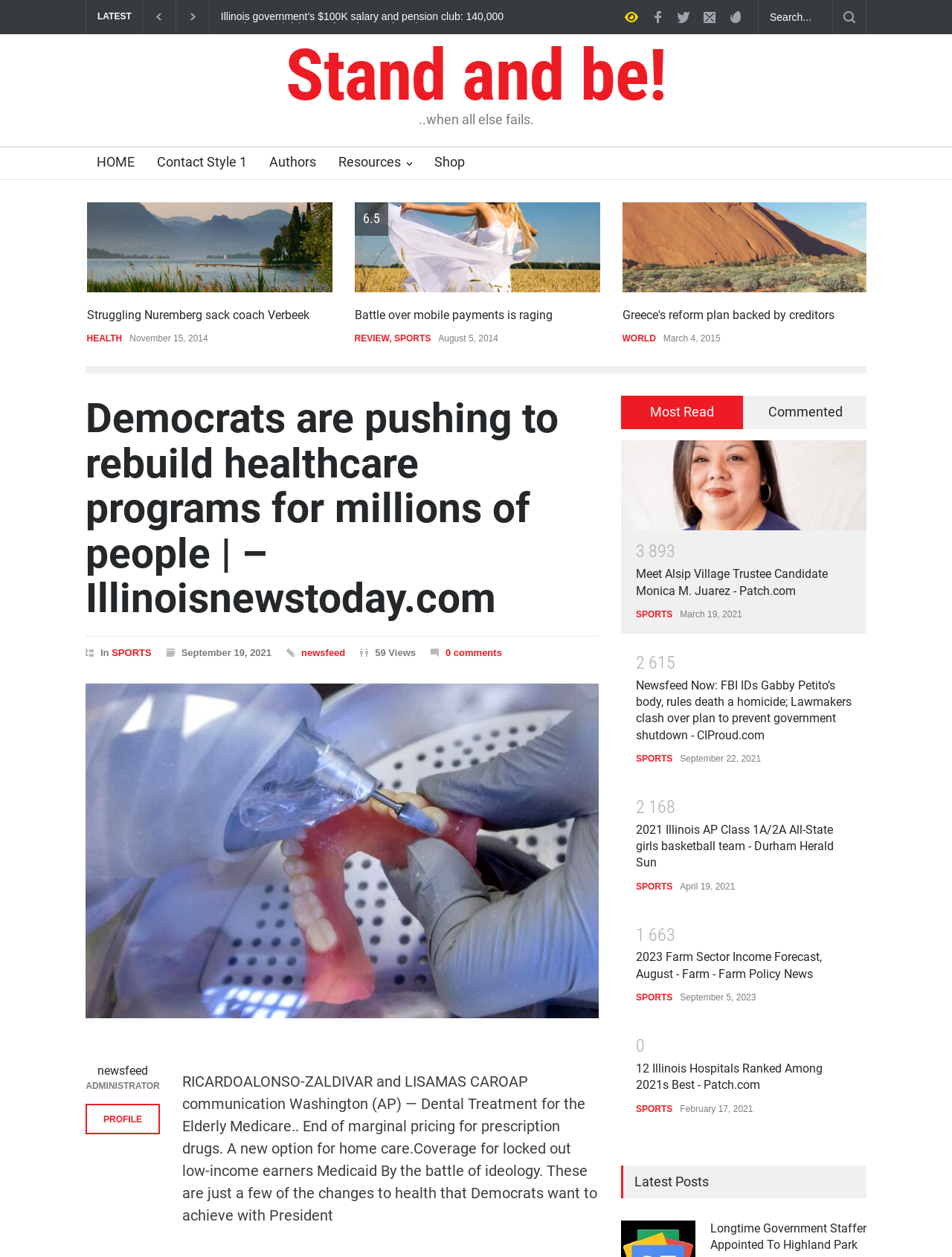What is the name of the website?
Please answer the question with a detailed and comprehensive explanation.

I determined the answer by looking at the link 'Democrats are pushing to rebuild healthcare programs for millions of people | – Illinoisnewstoday.com' which appears multiple times on the webpage, indicating that it is the name of the website.